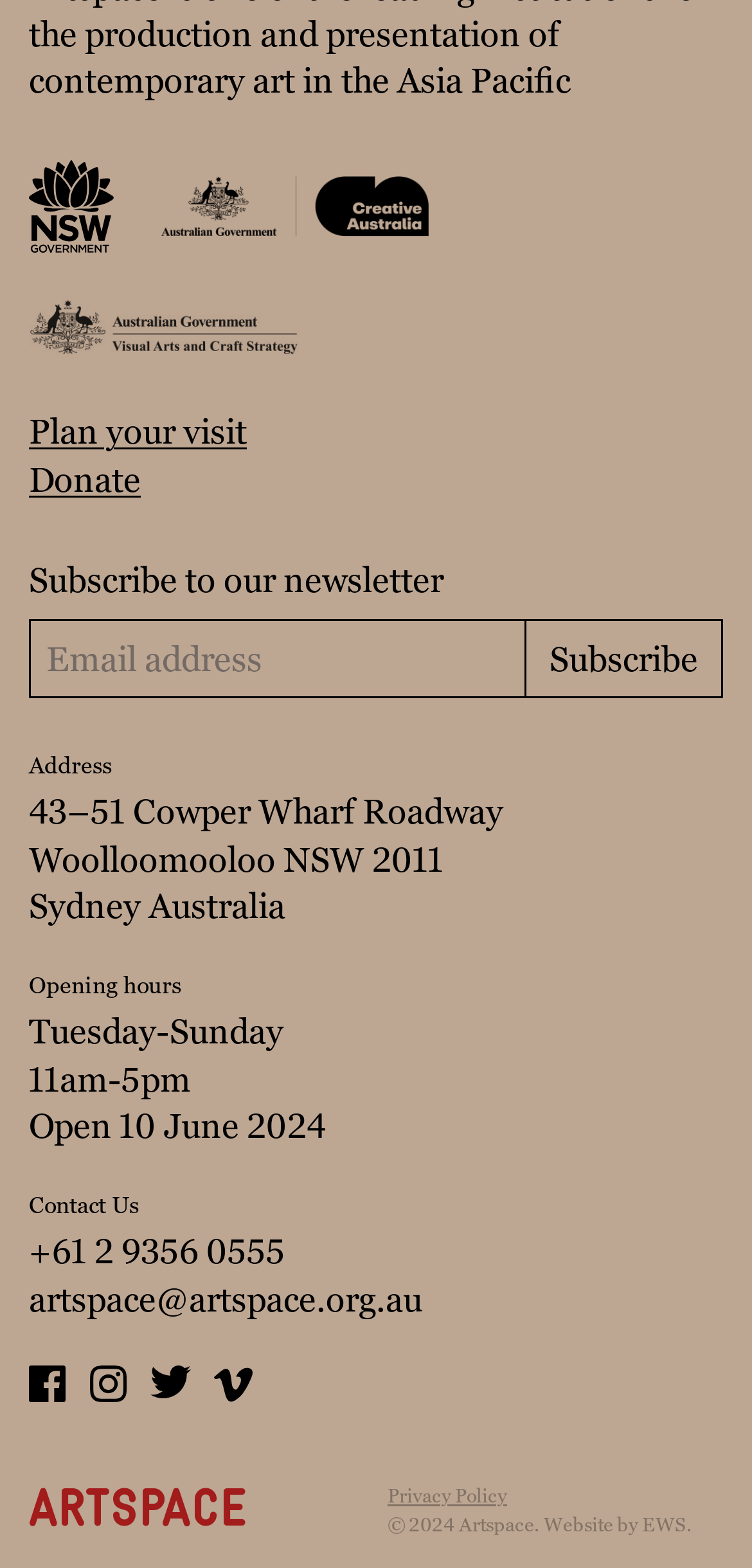Locate the bounding box of the UI element described in the following text: "artspace@artspace.org.au".

[0.038, 0.815, 0.562, 0.841]